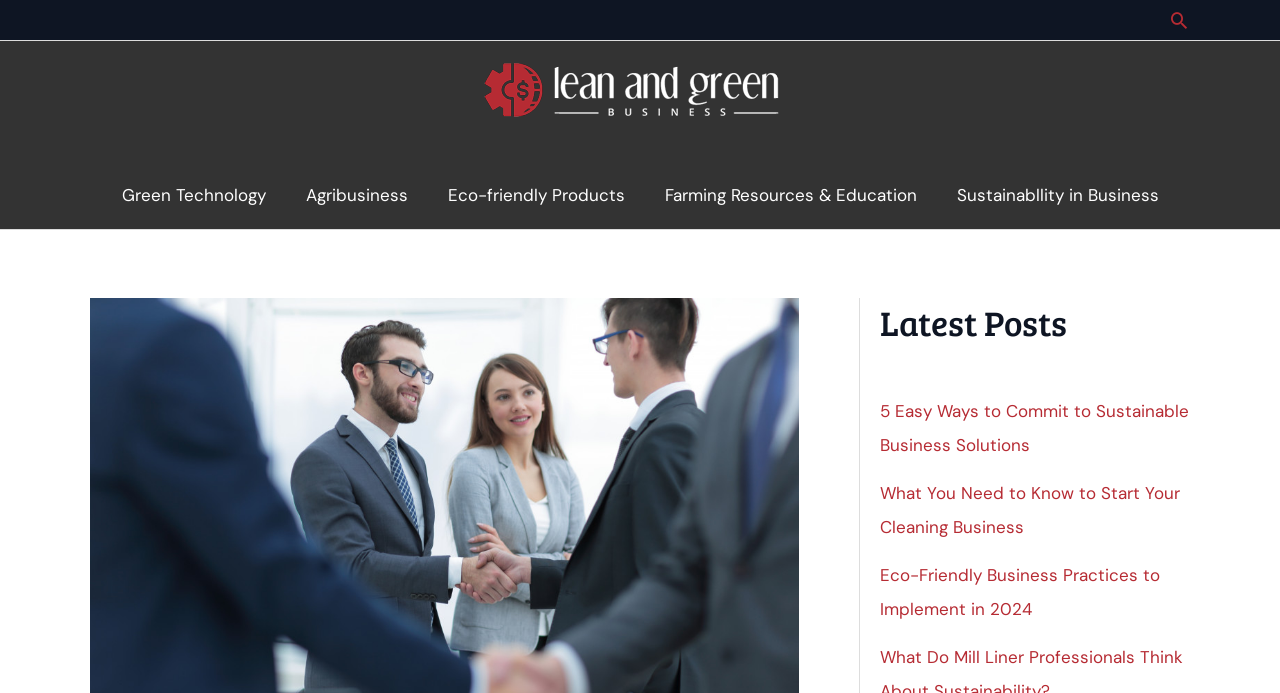Please predict the bounding box coordinates of the element's region where a click is necessary to complete the following instruction: "Learn about eco-friendly business practices". The coordinates should be represented by four float numbers between 0 and 1, i.e., [left, top, right, bottom].

[0.688, 0.814, 0.906, 0.895]